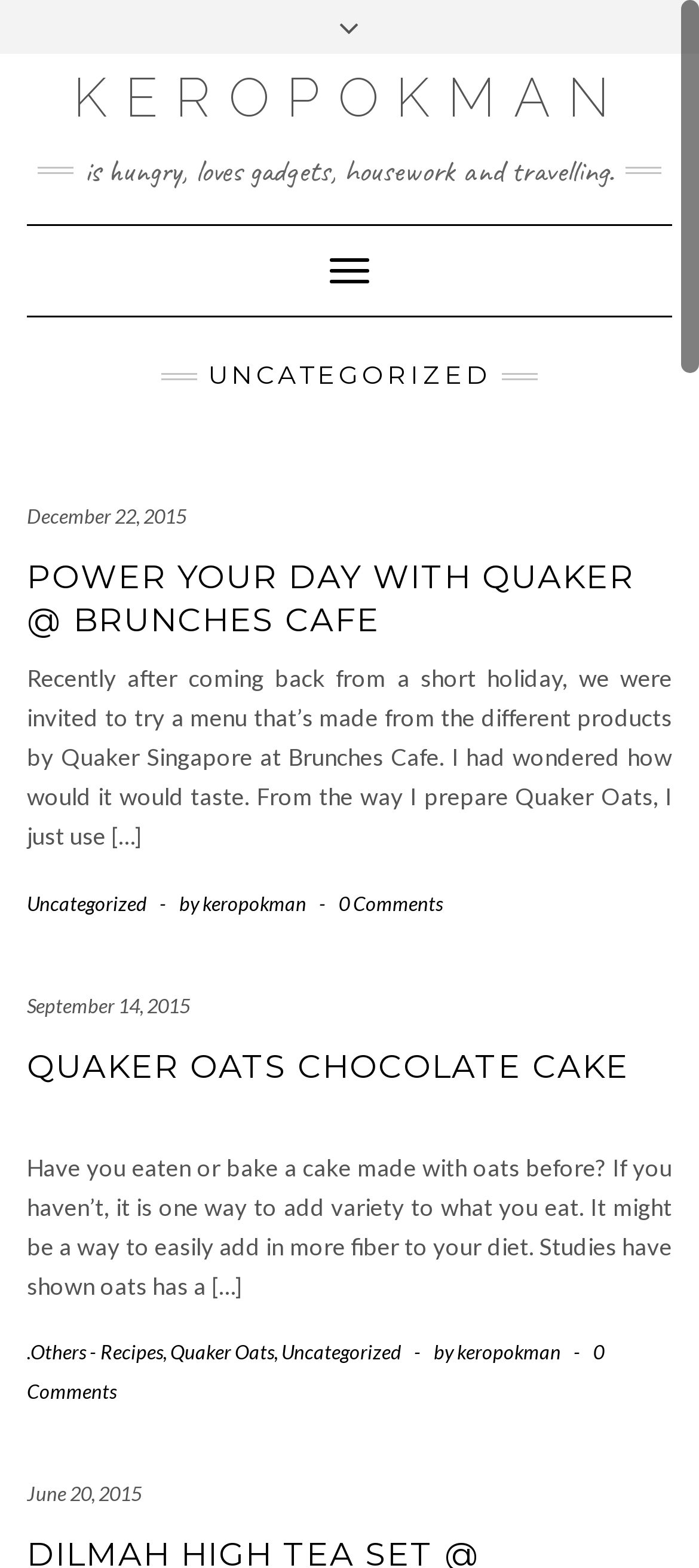Point out the bounding box coordinates of the section to click in order to follow this instruction: "Toggle the navigation button".

[0.444, 0.153, 0.556, 0.192]